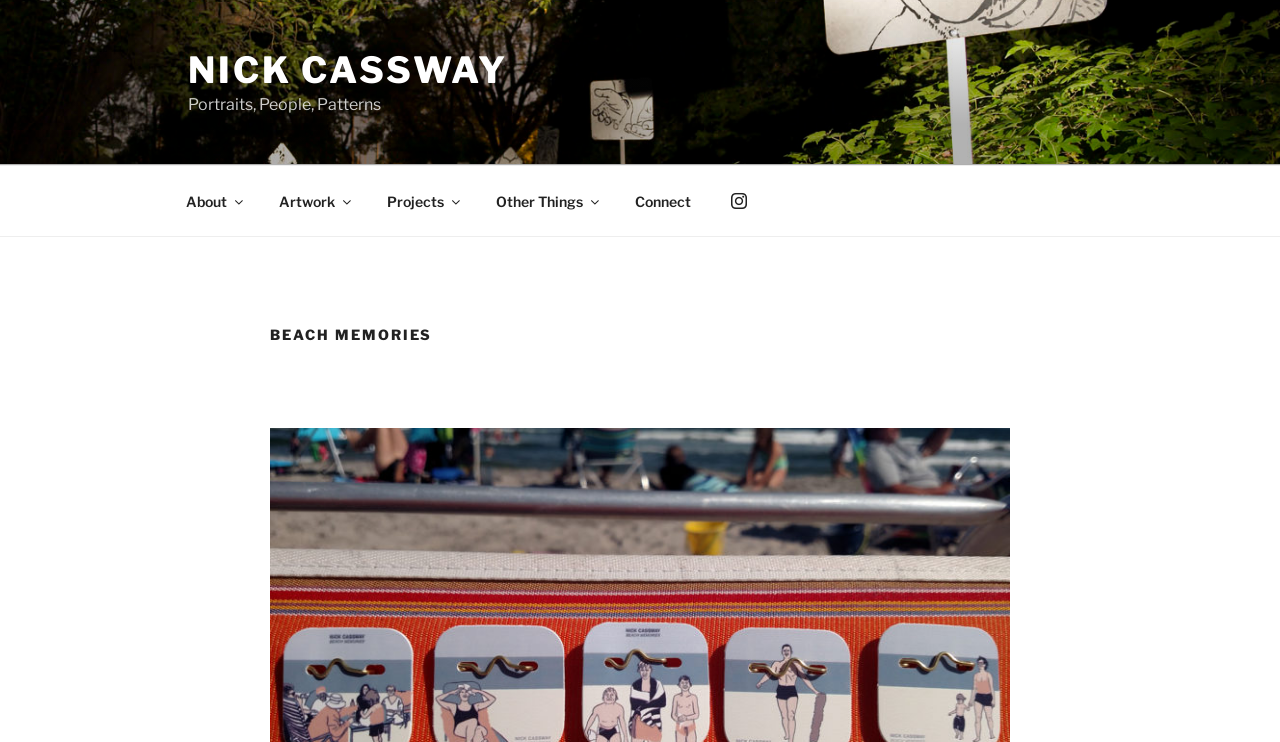How many sections are in the top menu?
Answer the question with just one word or phrase using the image.

5